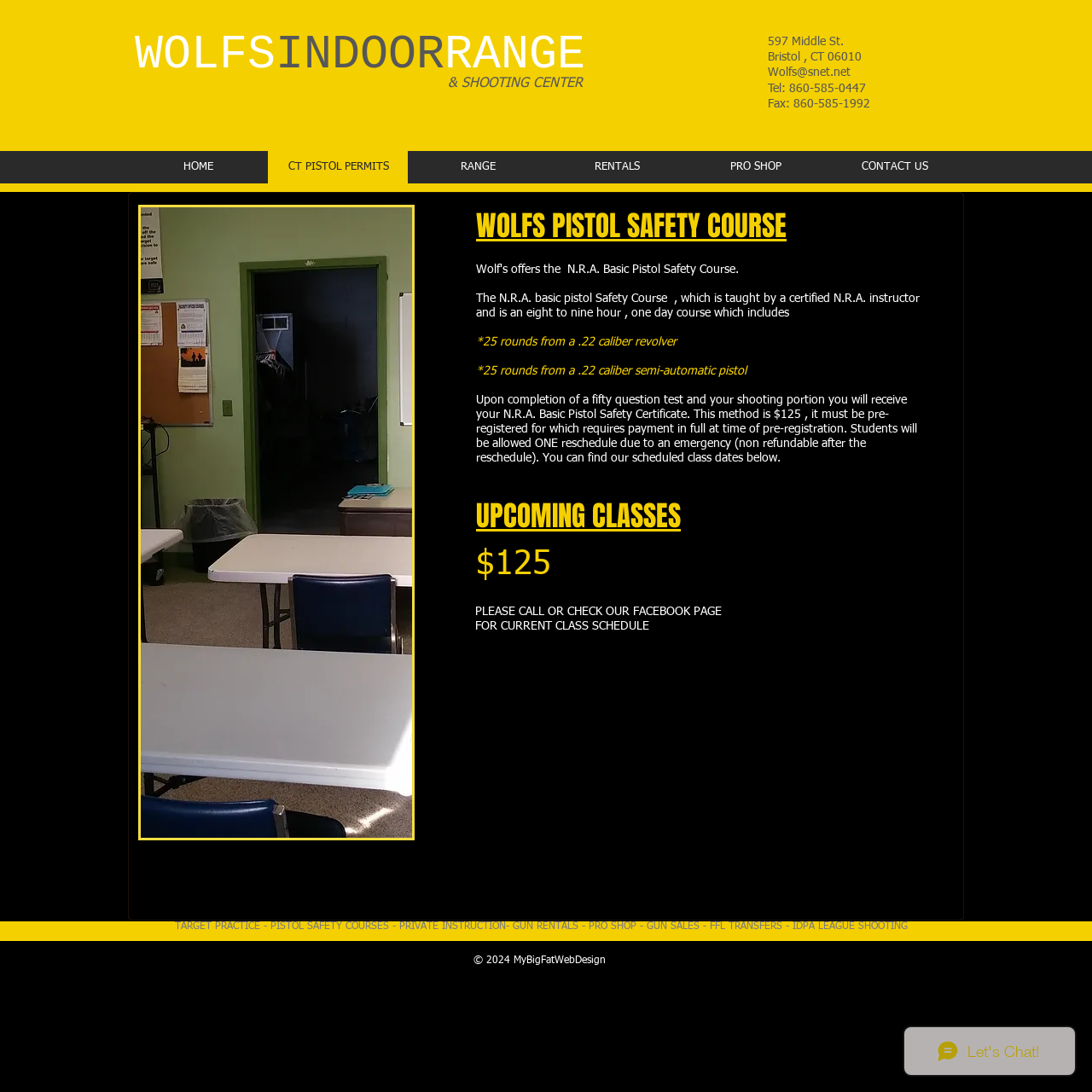What is the cost of the pistol safety course?
Can you offer a detailed and complete answer to this question?

The cost of the pistol safety course is mentioned on the webpage, specifically in the heading element that reads '$125'.